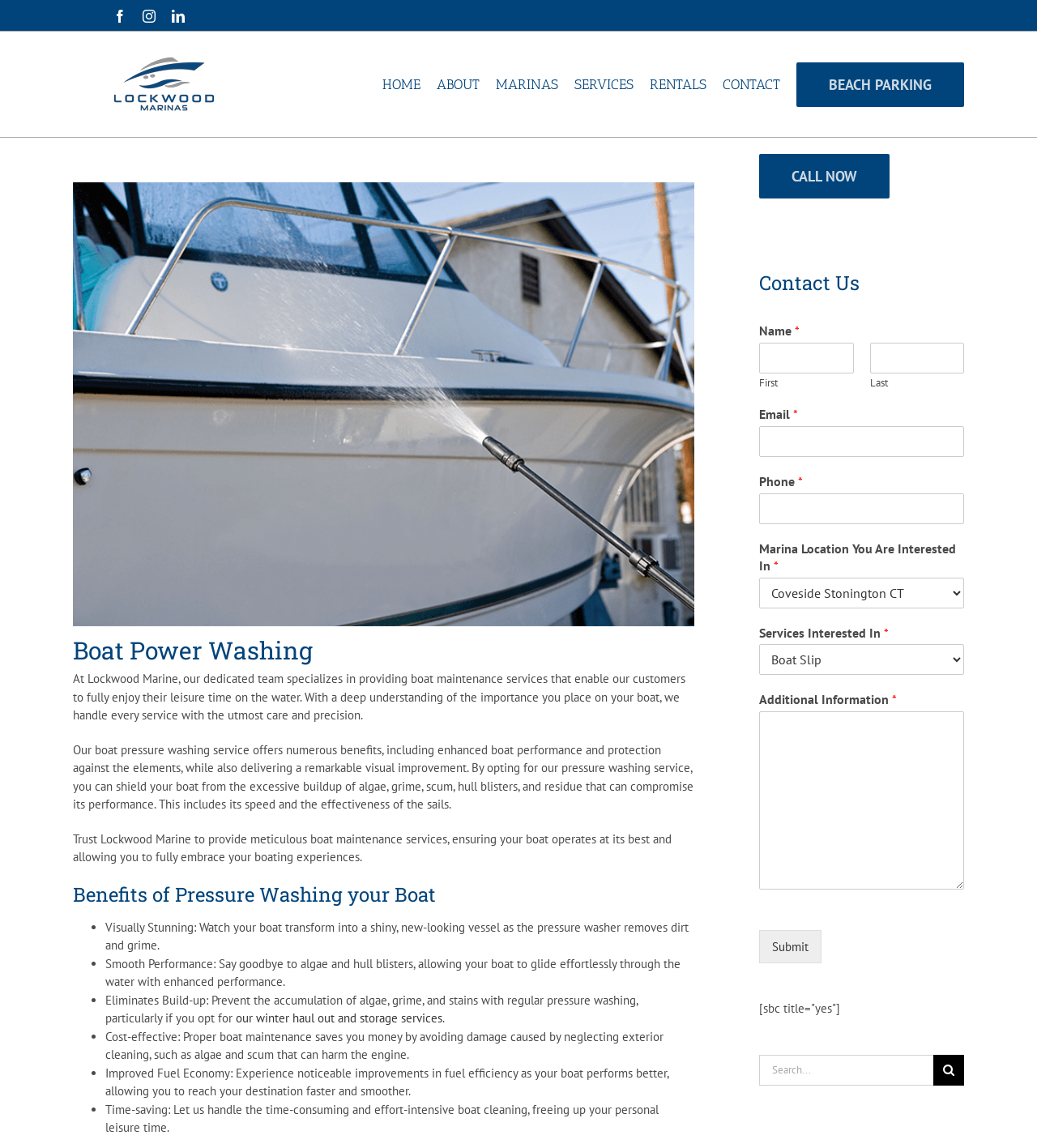What is the name of the marina?
Give a one-word or short phrase answer based on the image.

Lockwood Marine